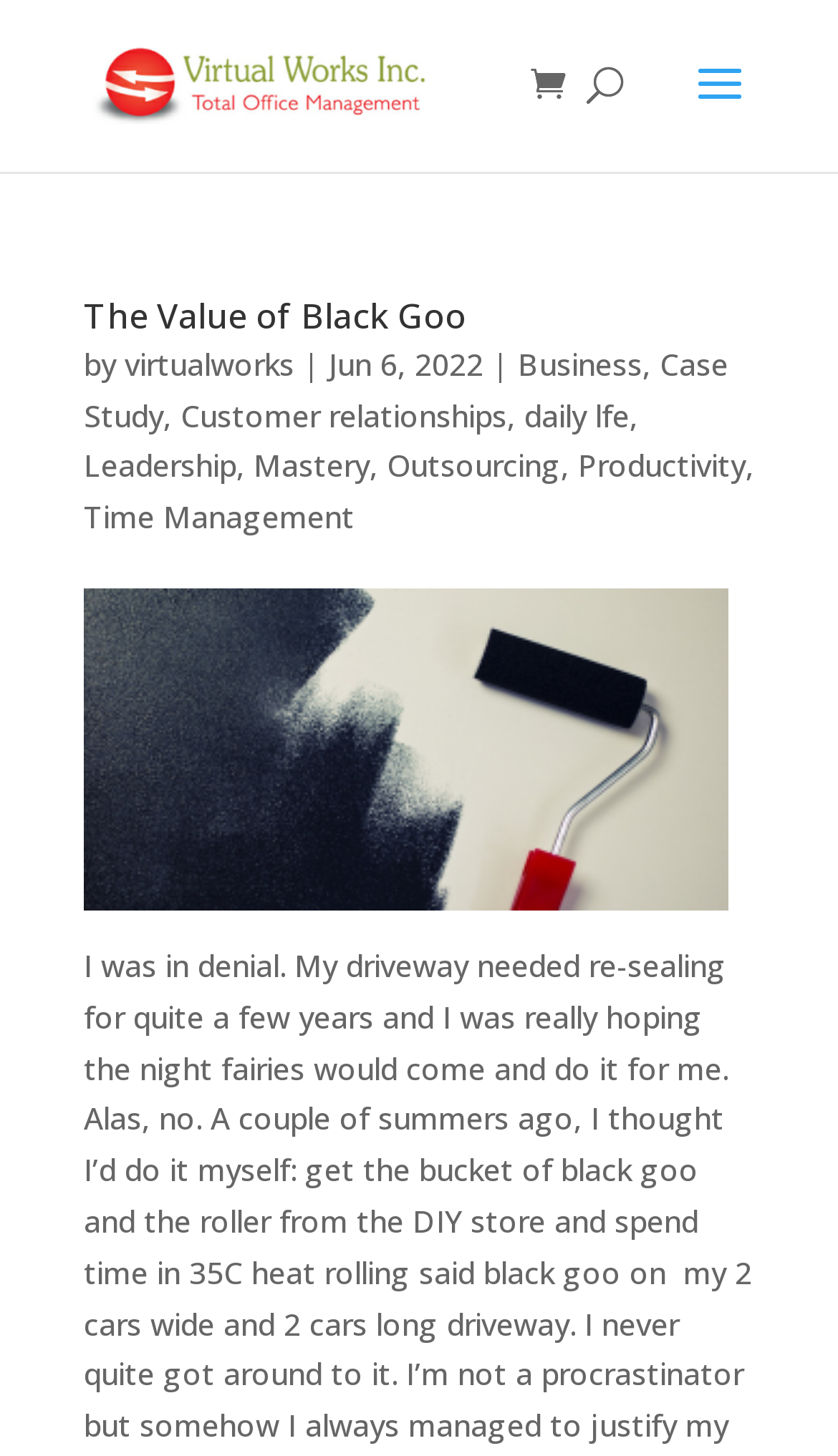Please identify the bounding box coordinates of the region to click in order to complete the task: "search for something". The coordinates must be four float numbers between 0 and 1, specified as [left, top, right, bottom].

[0.5, 0.0, 0.9, 0.001]